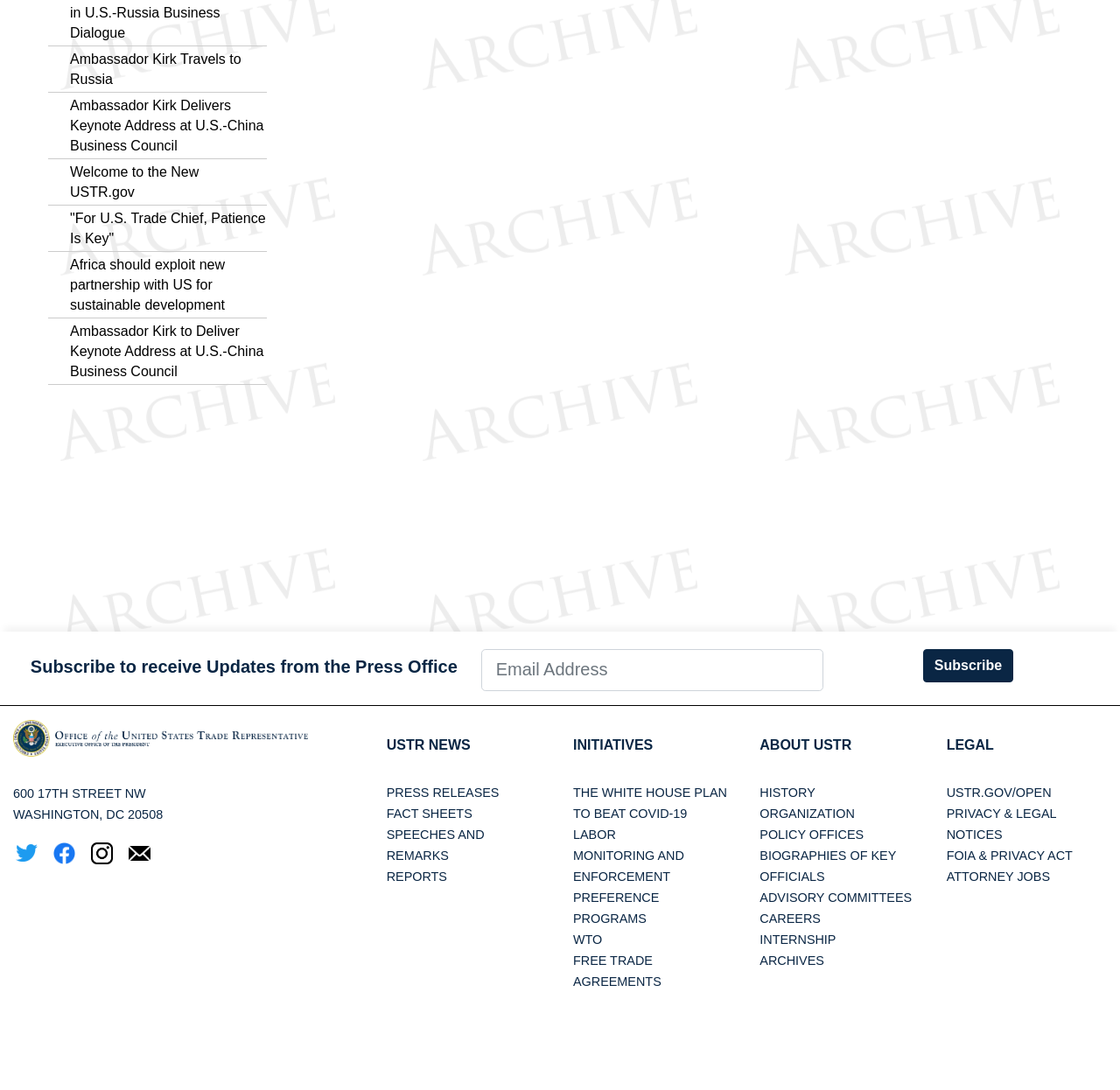Please determine the bounding box coordinates of the element to click in order to execute the following instruction: "Visit the United States Trade Representative page". The coordinates should be four float numbers between 0 and 1, specified as [left, top, right, bottom].

[0.012, 0.669, 0.275, 0.683]